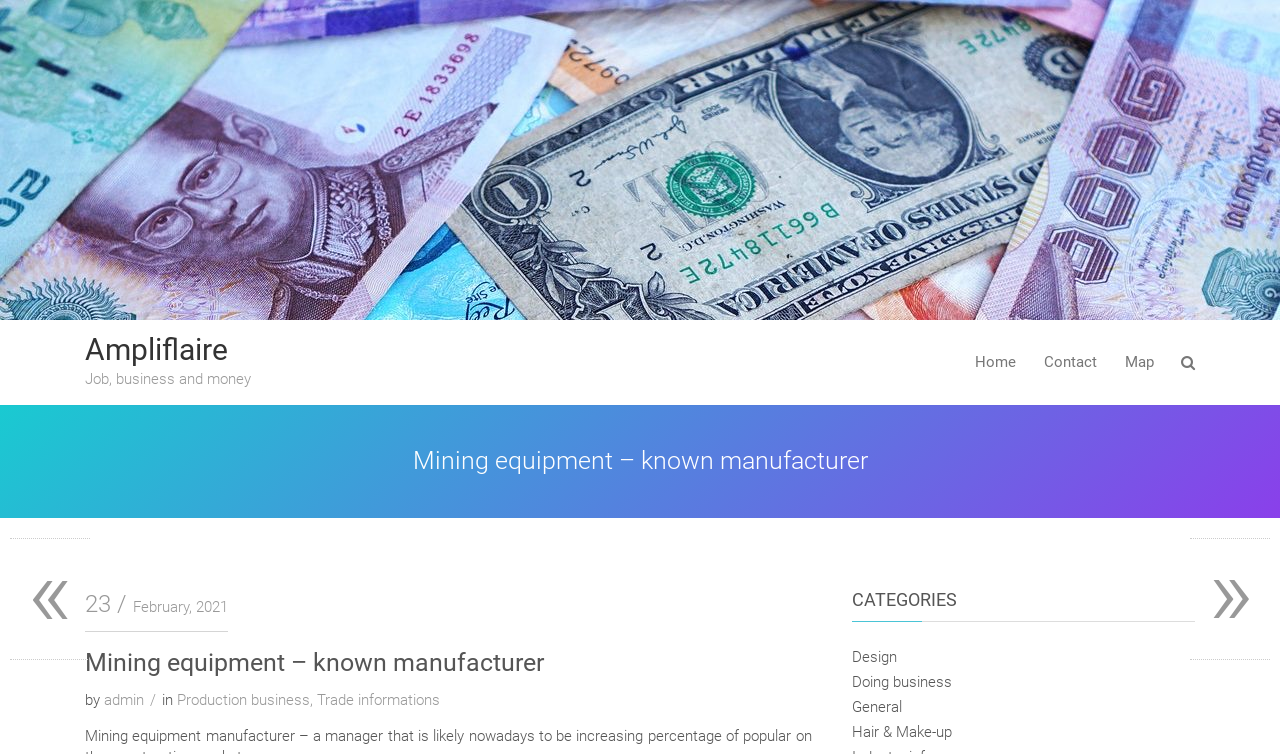Use a single word or phrase to respond to the question:
What are the navigation links on the top right?

Home, Contact, Map